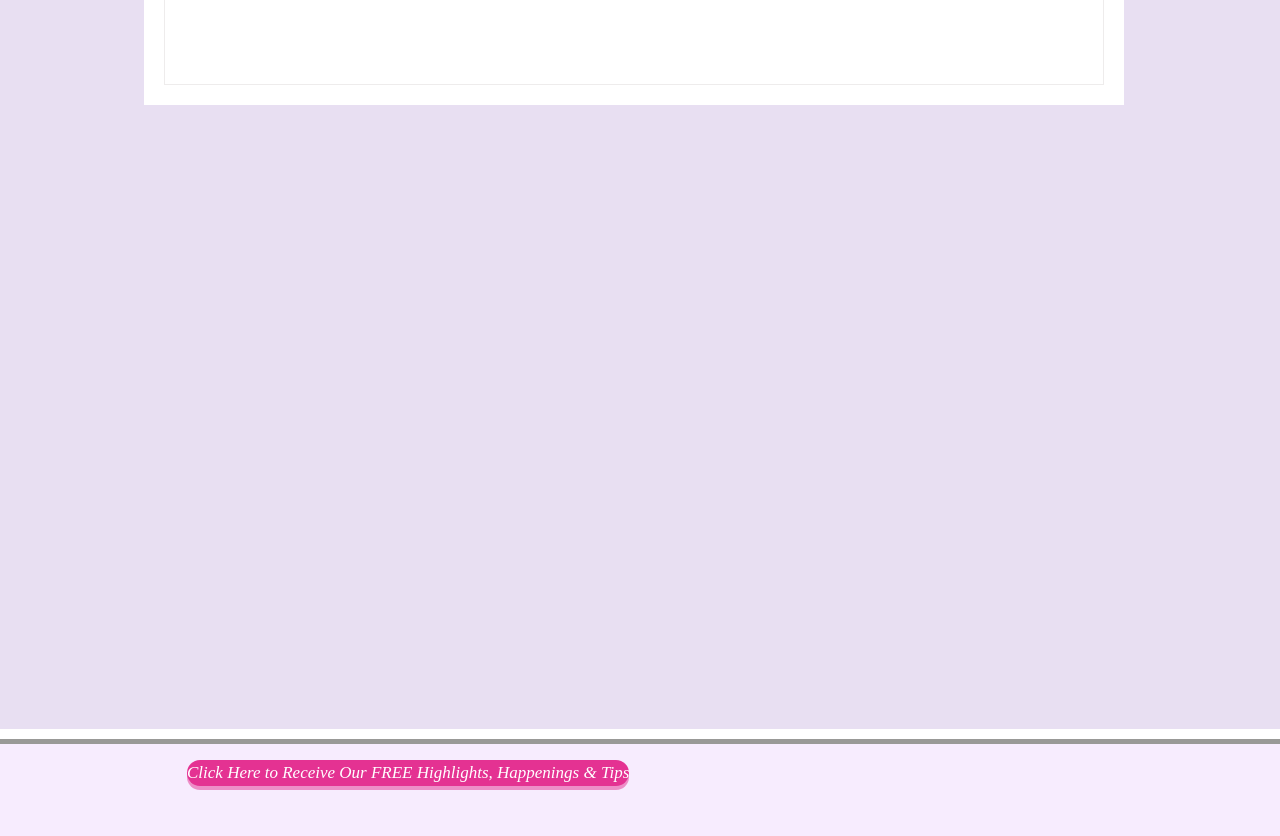What is the purpose of the 'Click Here' link?
Utilize the image to construct a detailed and well-explained answer.

The 'Click Here' link is located at the top of the webpage and has a bounding box coordinate of [0.146, 0.909, 0.492, 0.94]. The OCR text of this link is 'Click Here to Receive Our FREE Highlights, Happenings & Tips', which suggests that the purpose of this link is to allow users to receive free highlights, happenings, and tips.